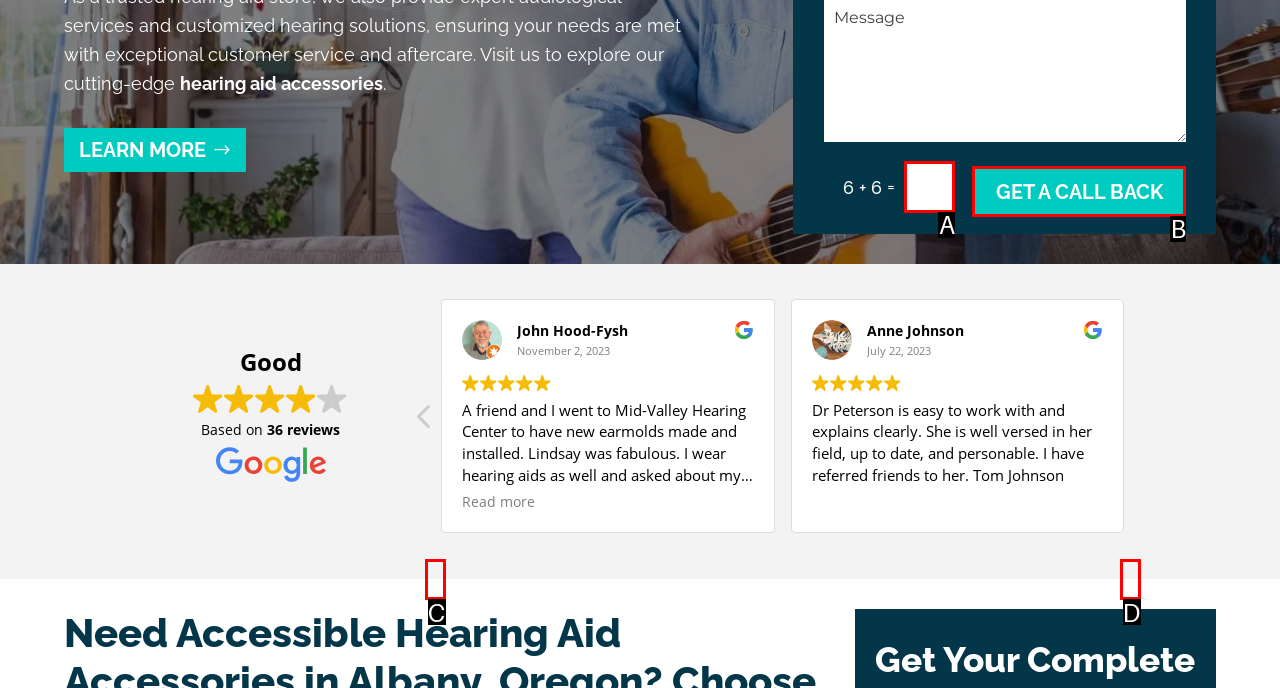Tell me the letter of the option that corresponds to the description: aria-label="Previous review"
Answer using the letter from the given choices directly.

C